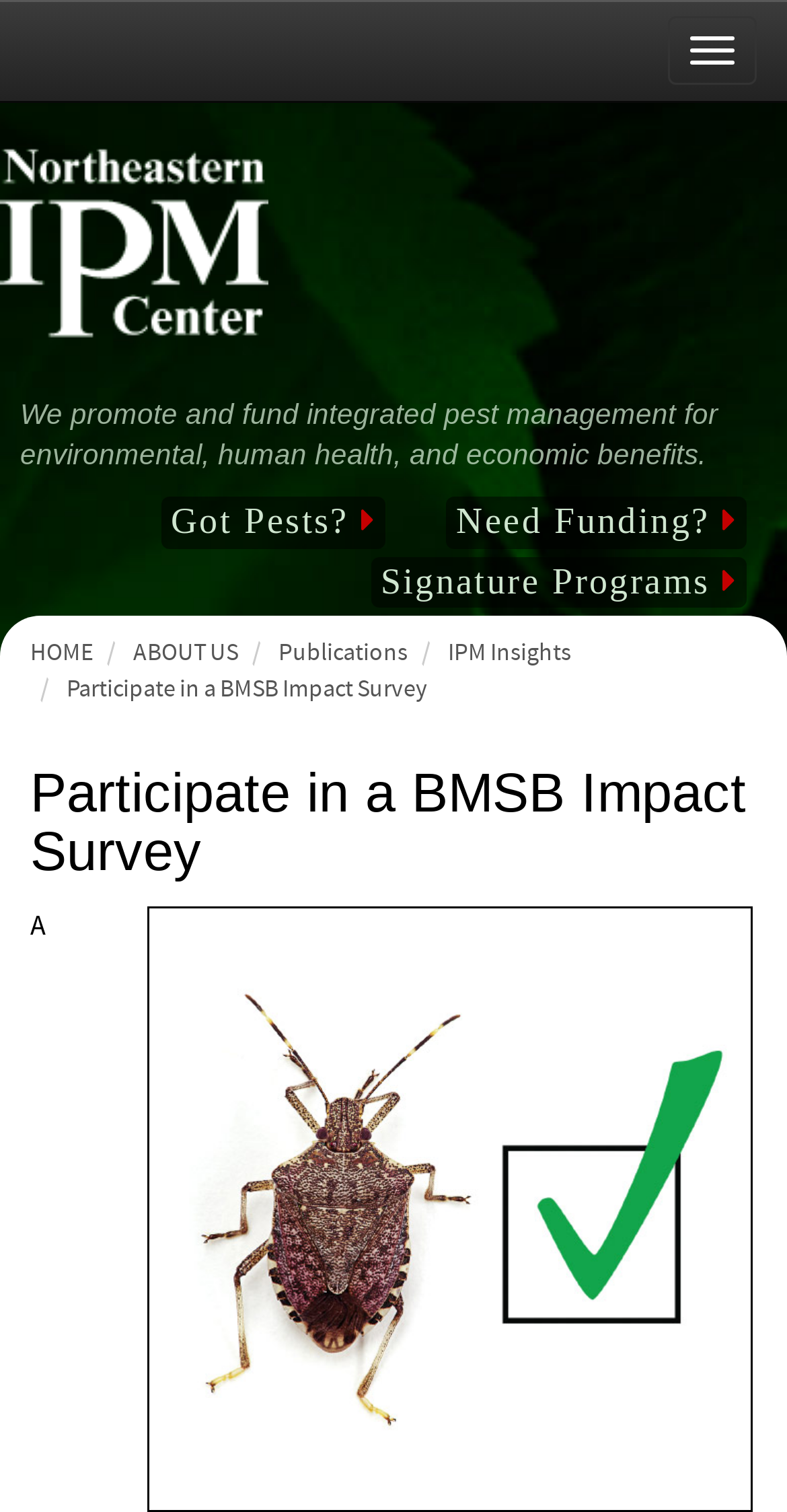Show me the bounding box coordinates of the clickable region to achieve the task as per the instruction: "Click the 'HOME' link".

[0.038, 0.422, 0.118, 0.442]